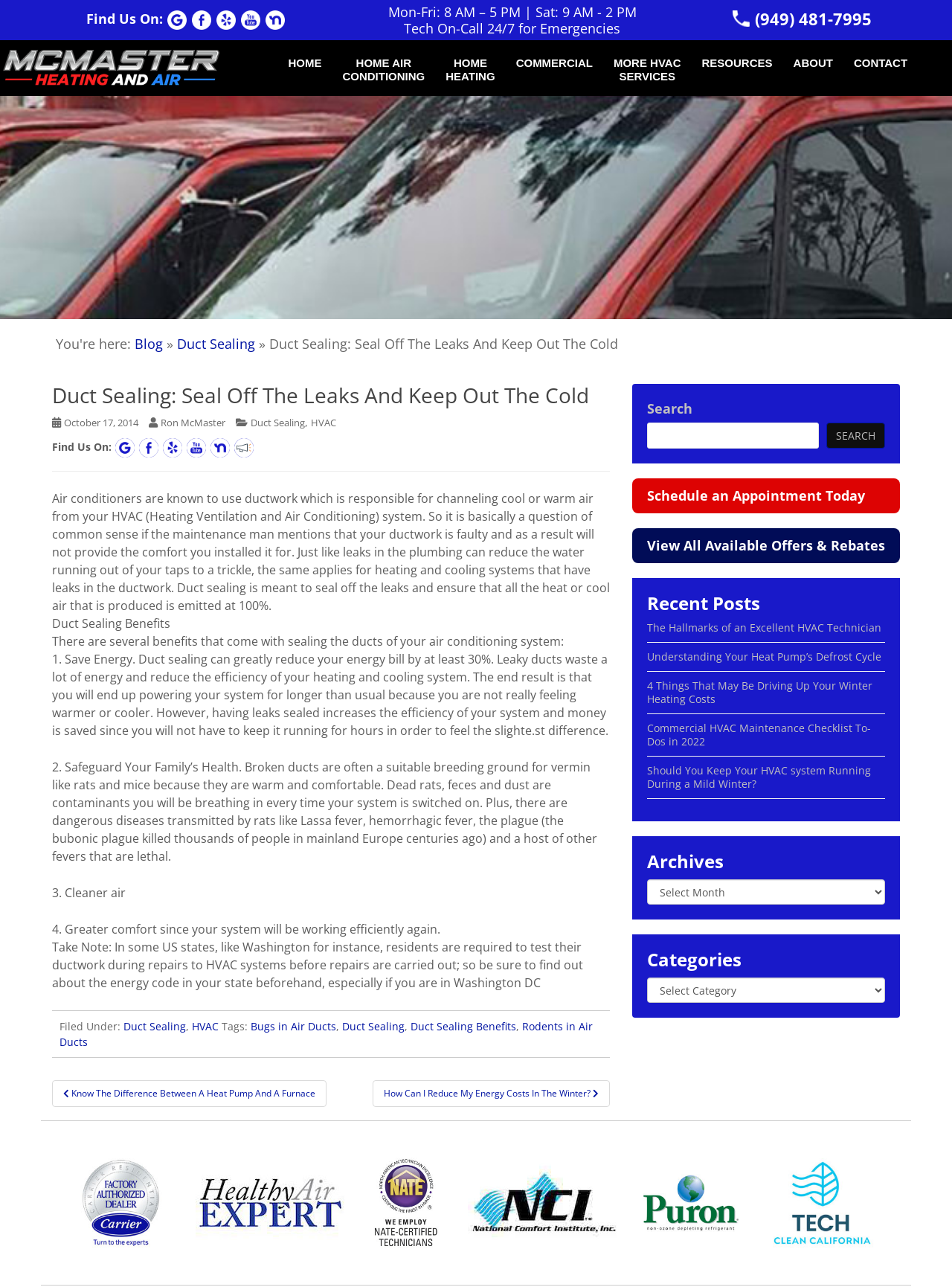Generate a thorough caption detailing the webpage content.

This webpage is about duct sealing and its benefits, provided by McMaster Heating and Air Conditioning, Inc., an award-winning HVAC contractor serving Irvine, Newport Beach, Mission Viejo, and other areas. 

At the top of the page, there is a logo of McMaster Heating and Air Conditioning, Inc. on the left, and a navigation menu on the right, which includes links to "HOME", "HOME AIR CONDITIONING", "HOME HEATING", "COMMERCIAL", "MORE HVAC SERVICES", "RESOURCES", "ABOUT", and "CONTACT". 

Below the navigation menu, there is a section with social media links, including Google My Business, Facebook, Yelp, and Nextdoor, each accompanied by an image. 

On the left side of the page, there is a sidebar with business hours, a phone number, and a link to the company's logo. 

The main content of the page is an article about duct sealing, which explains the importance of maintaining ductwork in HVAC systems. The article is divided into sections, including "Duct Sealing: Seal Off The Leaks And Keep Out The Cold", "Duct Sealing Benefits", and "Take Note". 

The article discusses how duct sealing can save energy, safeguard family health, provide cleaner air, and increase comfort. It also mentions the benefits of duct sealing in different US states, such as Washington. 

At the bottom of the page, there is a section with links to related articles, including "Know The Difference Between A Heat Pump And A Furnace" and "How Can I Reduce My Energy Costs In The Winter?". There is also a search bar on the right side of the page, allowing users to search for specific topics.